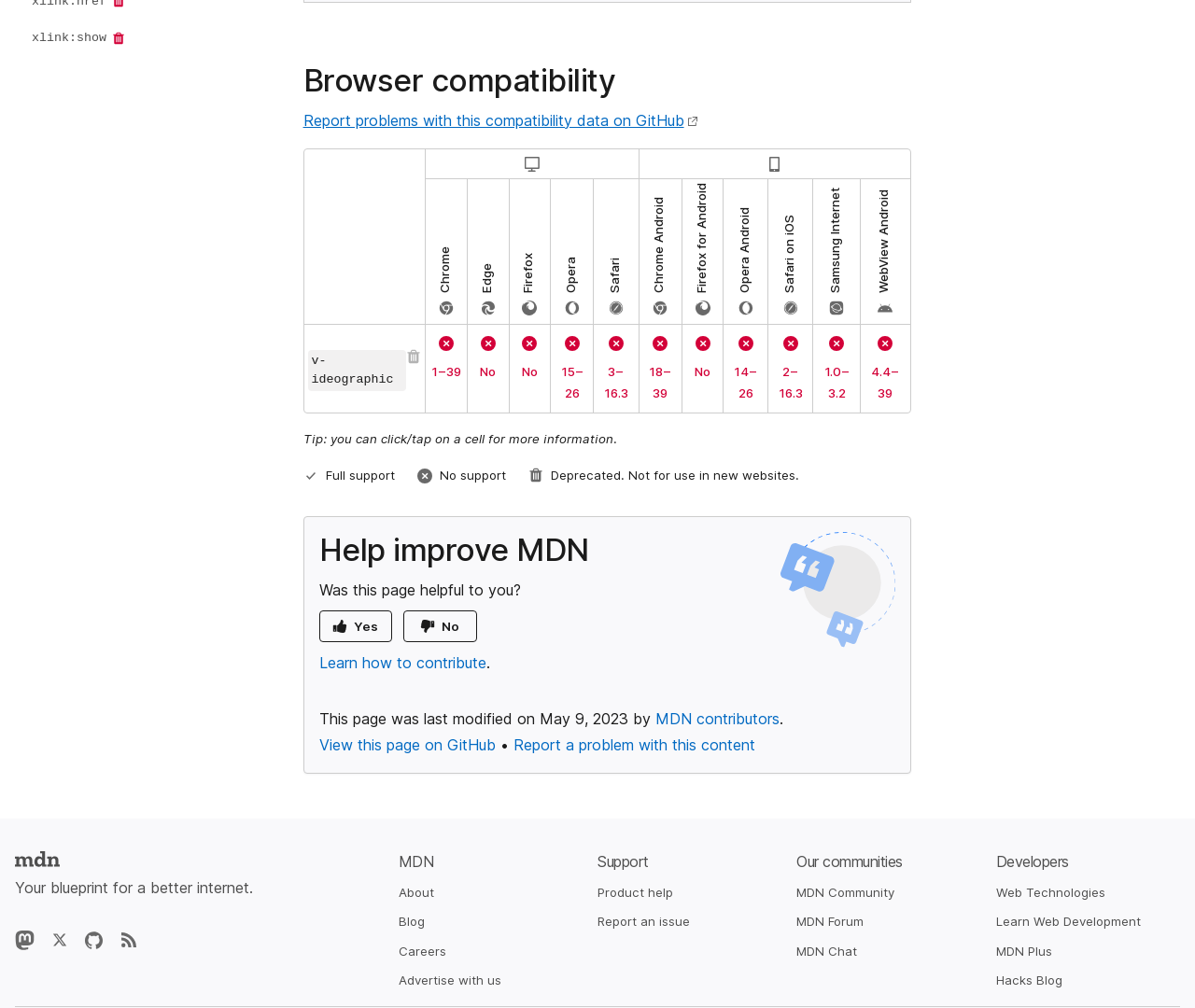Please find and report the bounding box coordinates of the element to click in order to perform the following action: "Click on 'v-ideographic Deprecated'". The coordinates should be expressed as four float numbers between 0 and 1, in the format [left, top, right, bottom].

[0.254, 0.322, 0.356, 0.409]